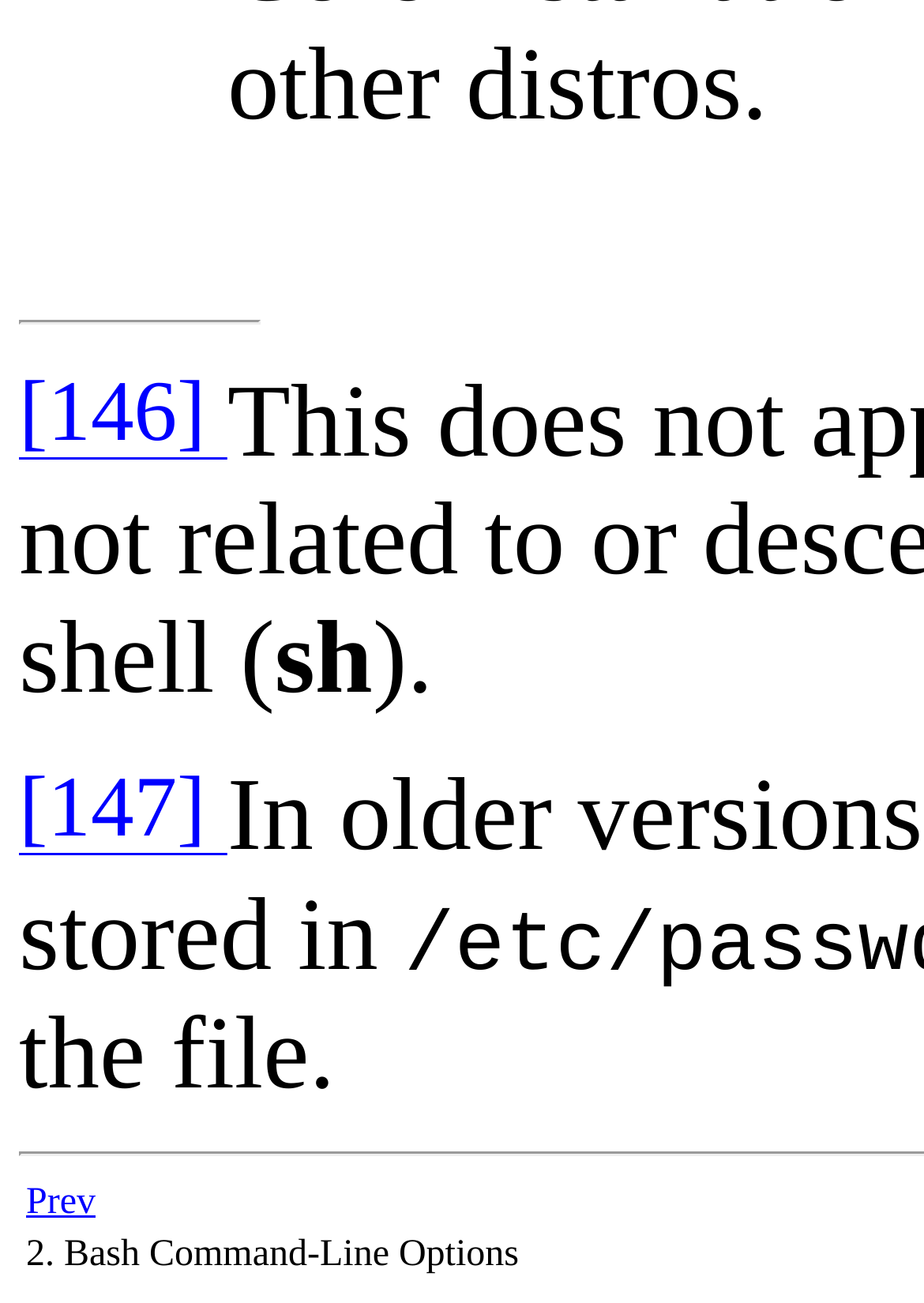What is the orientation of the separator?
Examine the image and give a concise answer in one word or a short phrase.

horizontal